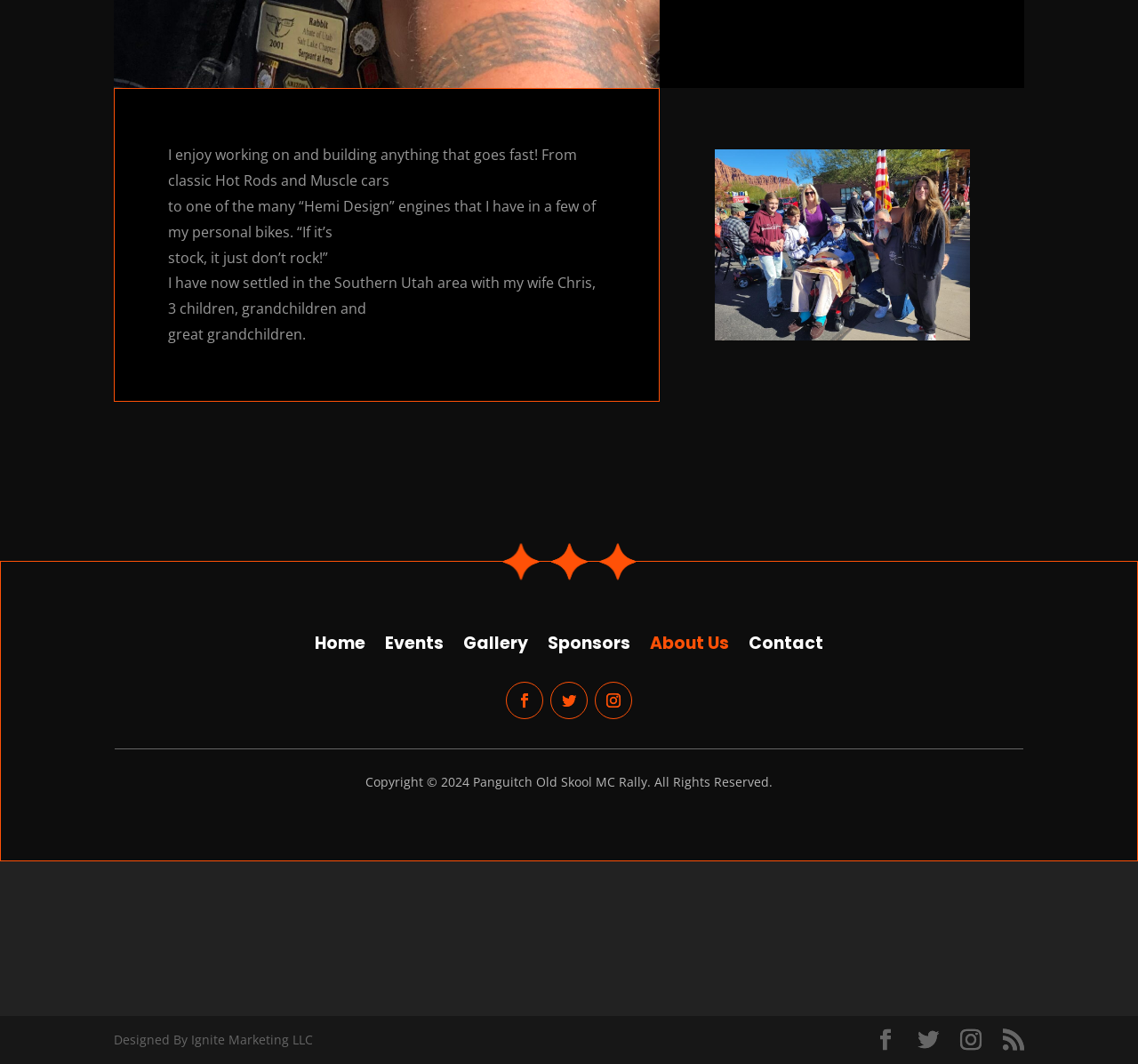Answer the question using only a single word or phrase: 
What is the author's location?

Southern Utah